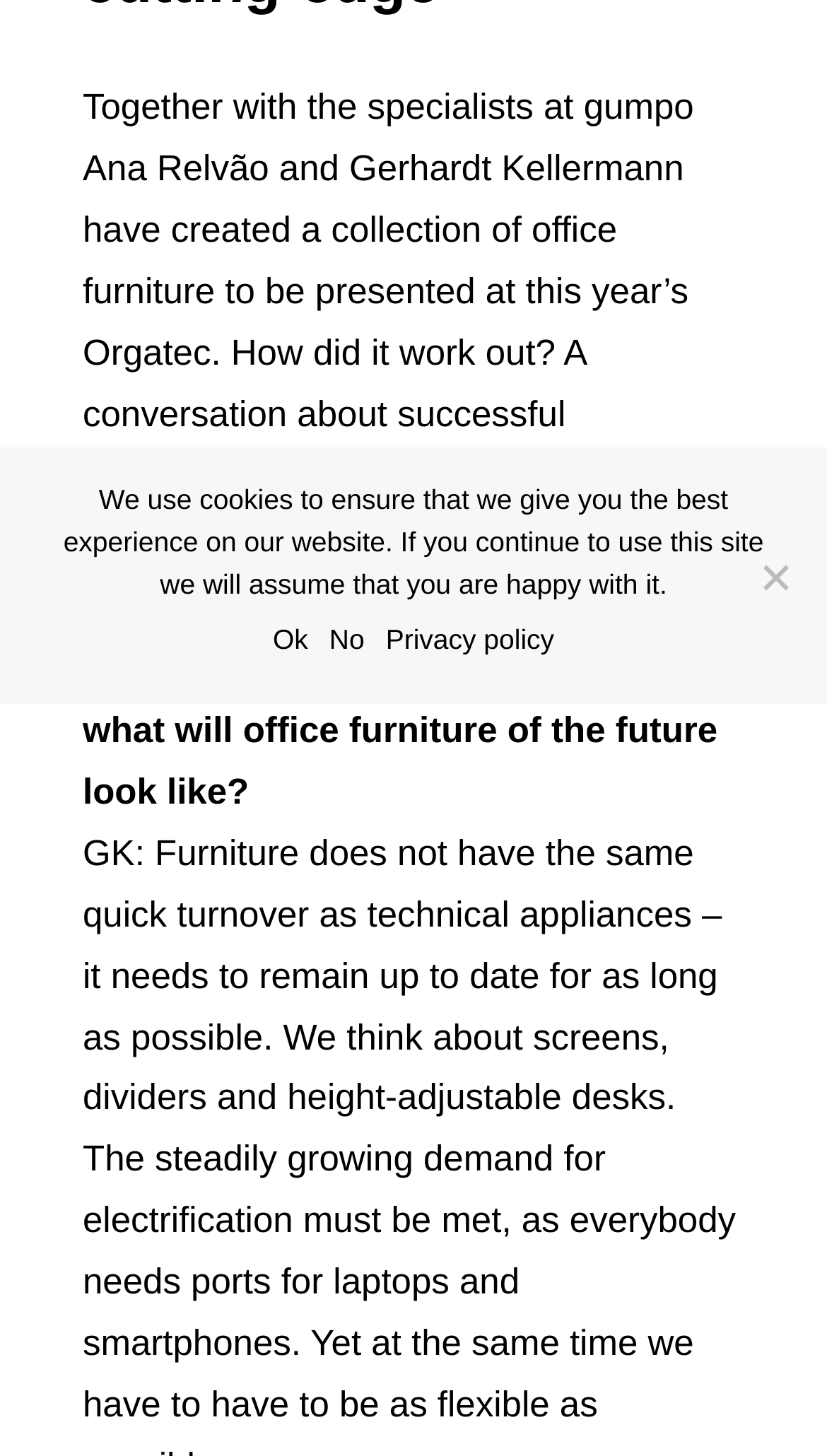Please find the bounding box for the UI component described as follows: "Ok".

[0.33, 0.425, 0.372, 0.454]